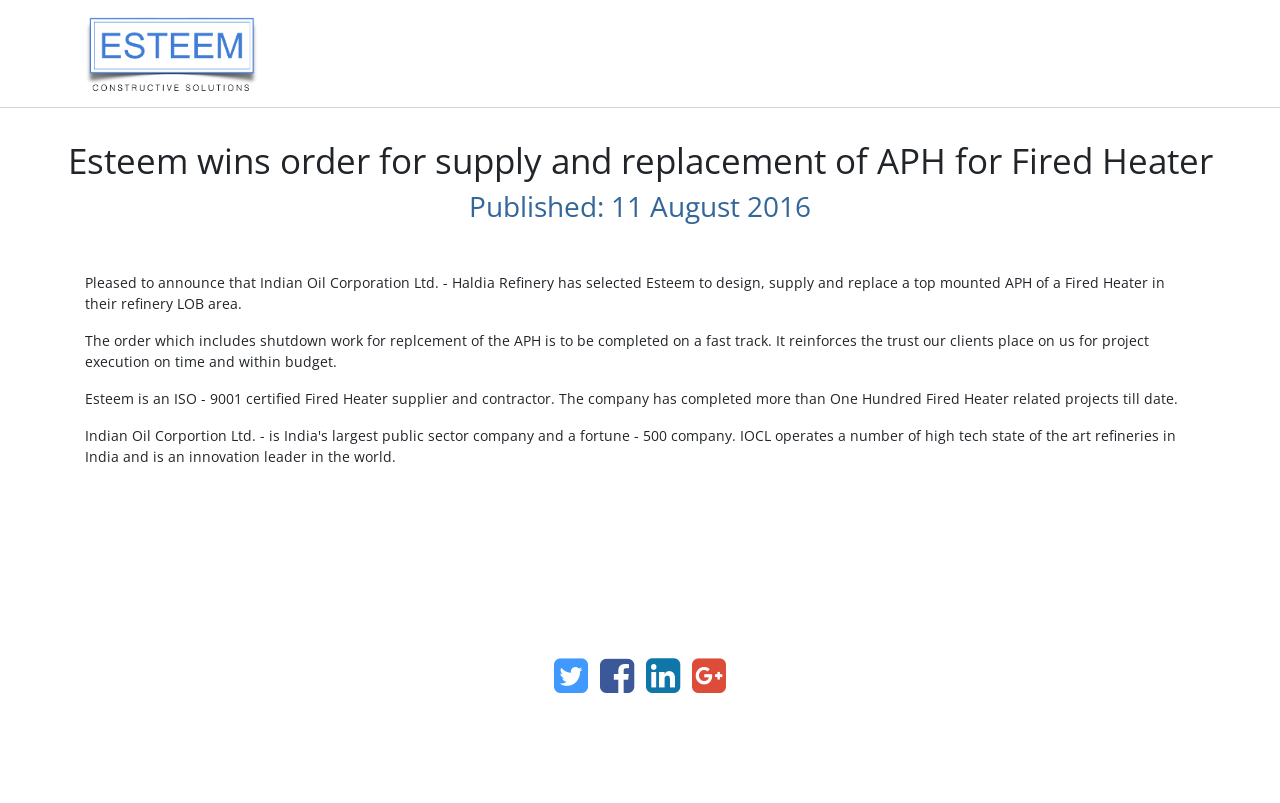Show the bounding box coordinates for the element that needs to be clicked to execute the following instruction: "Contact us through the contact page". Provide the coordinates in the form of four float numbers between 0 and 1, i.e., [left, top, right, bottom].

[0.866, 0.067, 0.934, 0.113]